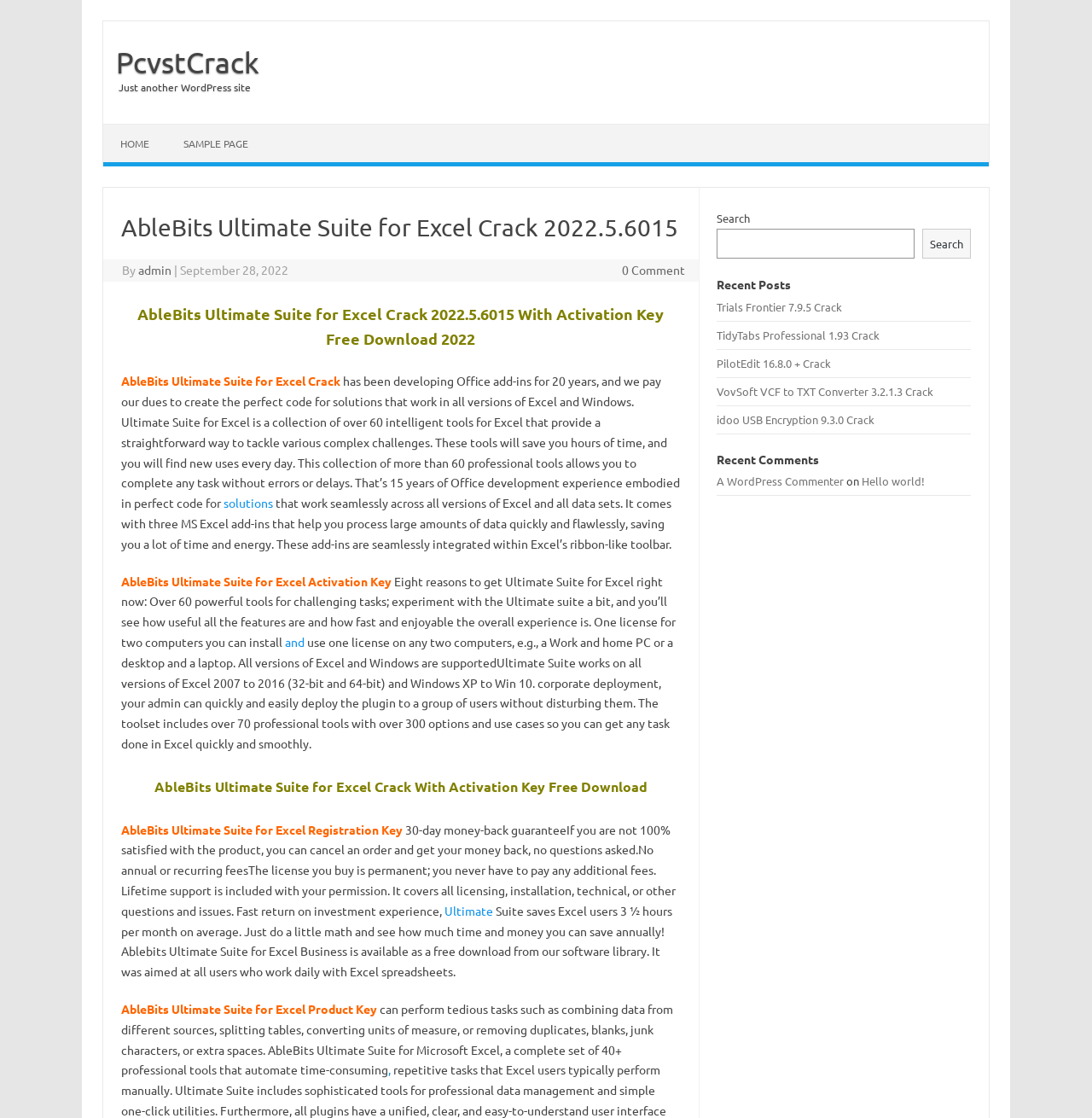Respond to the following question using a concise word or phrase: 
What is the purpose of the Ultimate Suite for Excel?

To simplify data management